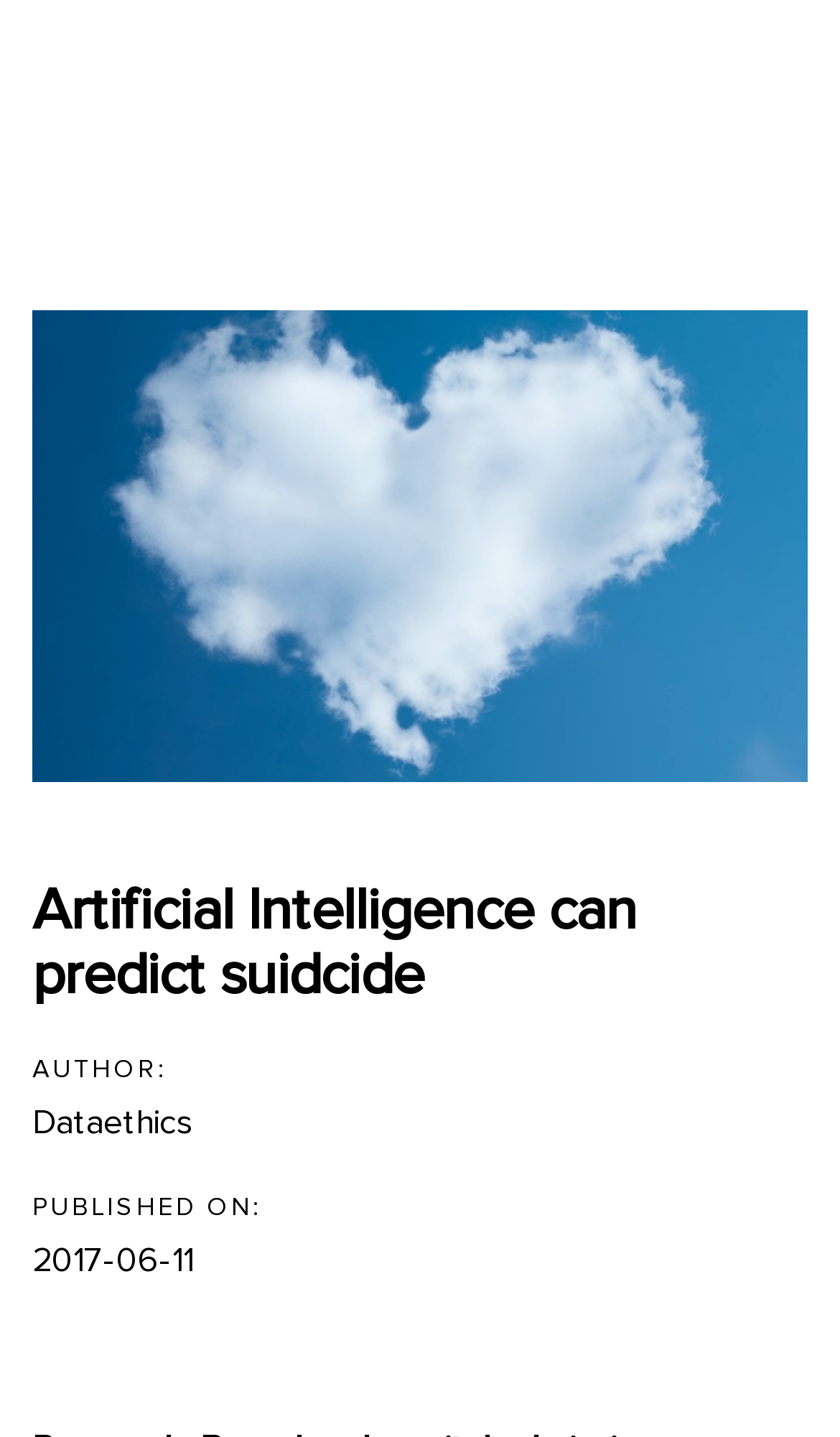Locate and extract the headline of this webpage.

Artificial Intelligence can predict suidcide